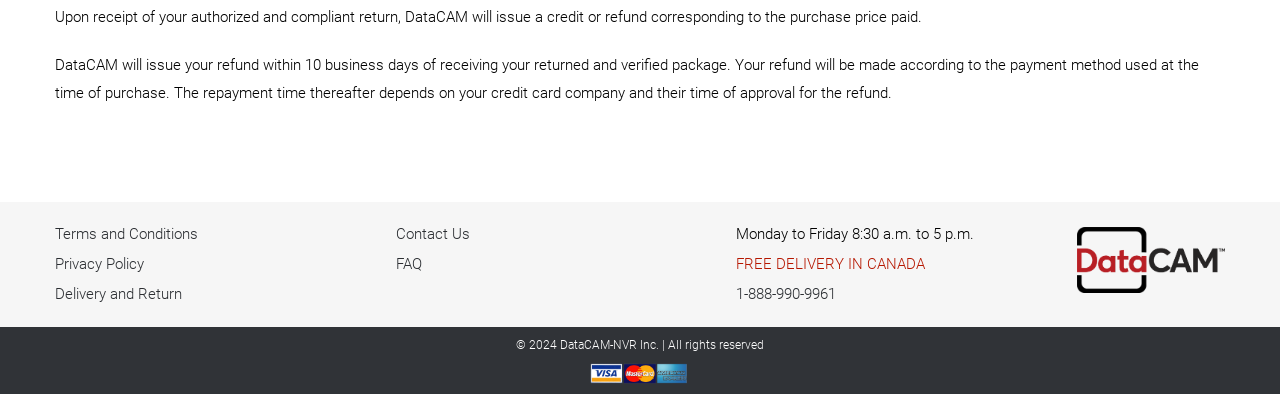Predict the bounding box of the UI element based on this description: "aria-label="Logo_DataCam_principal"".

[0.841, 0.57, 0.957, 0.616]